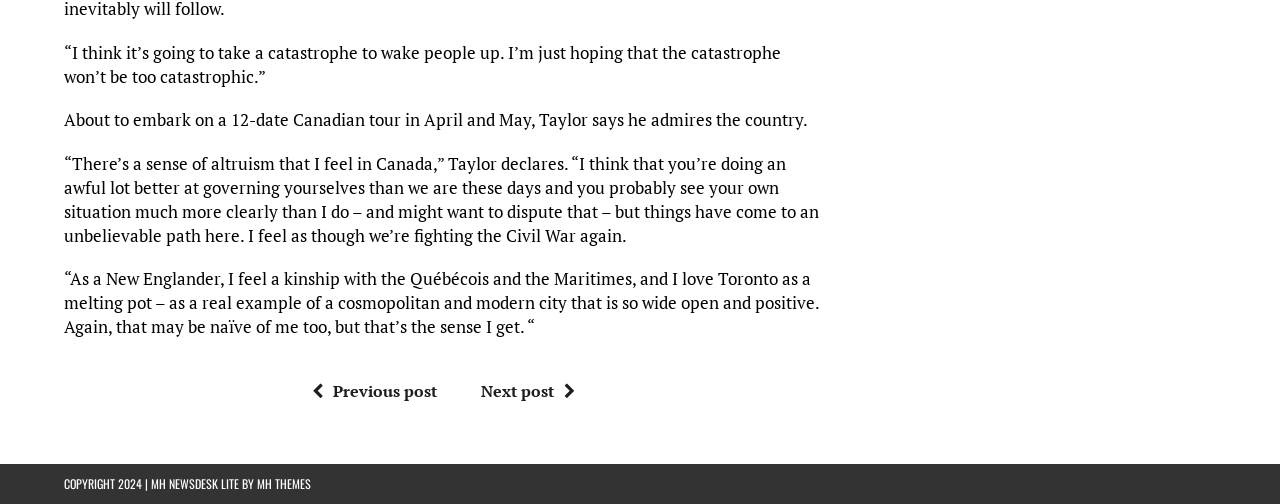What does Taylor admire about Canada?
Please craft a detailed and exhaustive response to the question.

The answer can be found in the third StaticText element, which quotes Taylor as saying 'There’s a sense of altruism that I feel in Canada...'